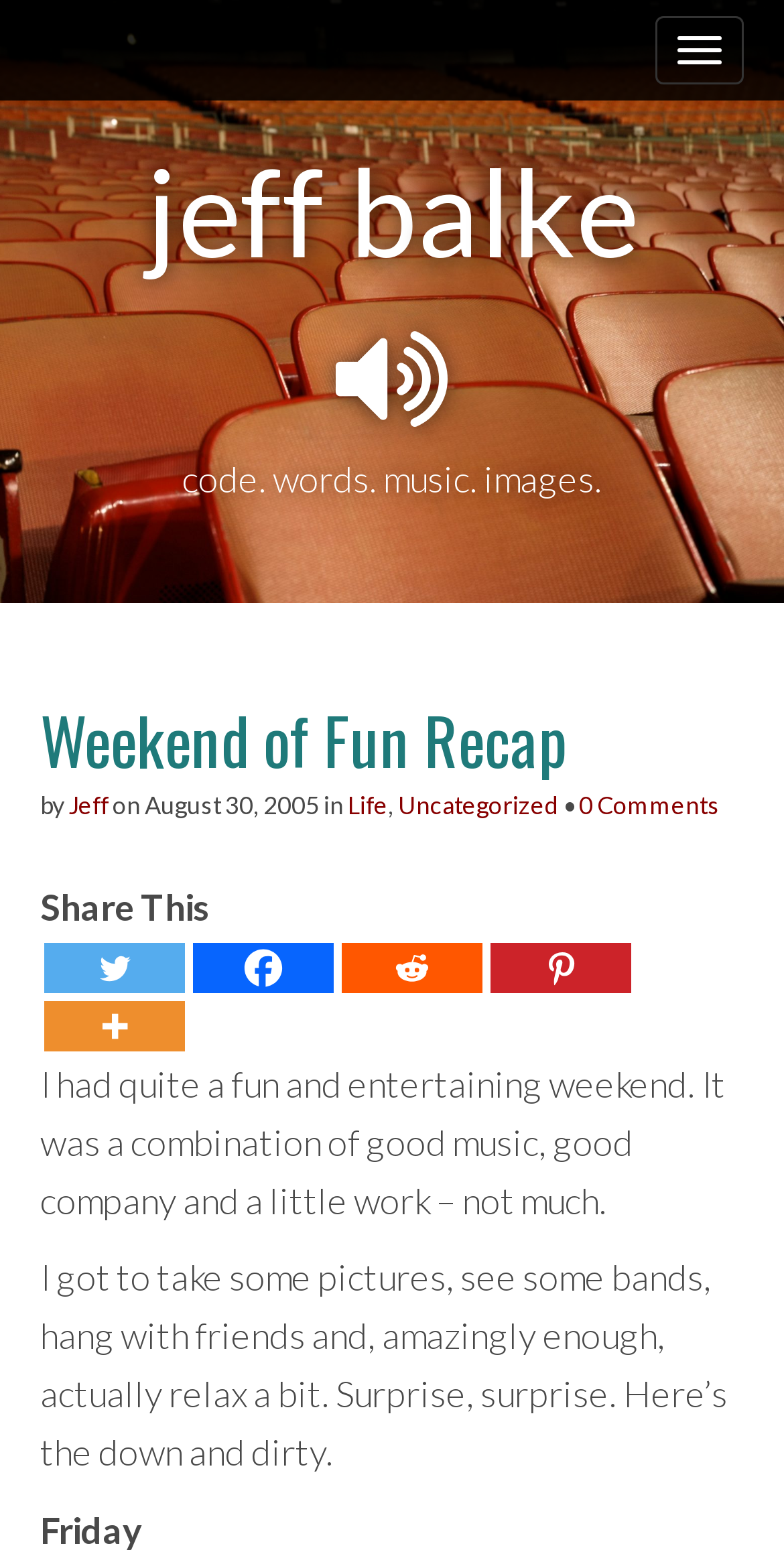Please identify the bounding box coordinates of the element's region that should be clicked to execute the following instruction: "Click the Reddit link". The bounding box coordinates must be four float numbers between 0 and 1, i.e., [left, top, right, bottom].

[0.436, 0.607, 0.615, 0.64]